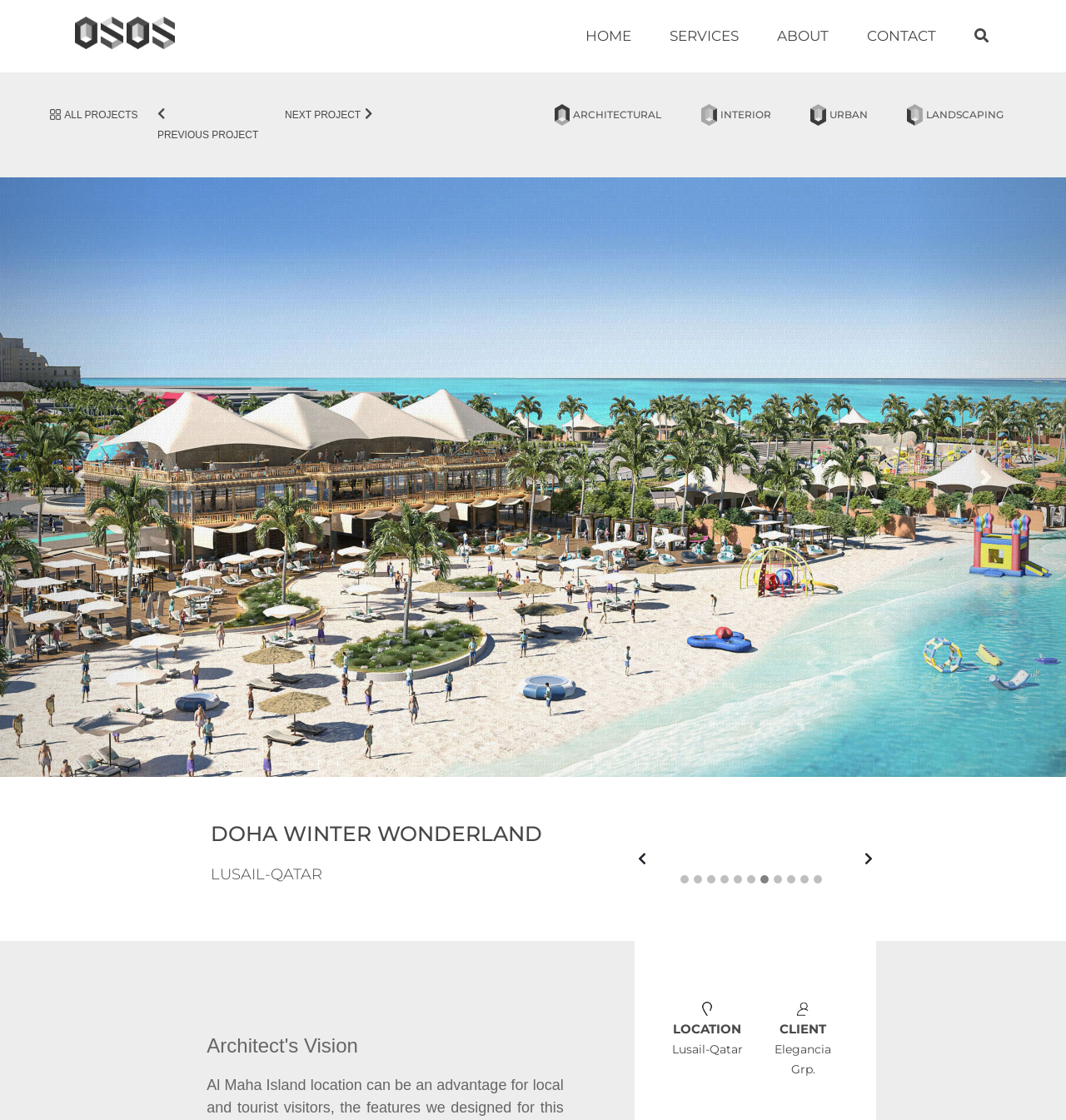Identify the bounding box for the element characterized by the following description: "SERVICES".

[0.622, 0.017, 0.699, 0.048]